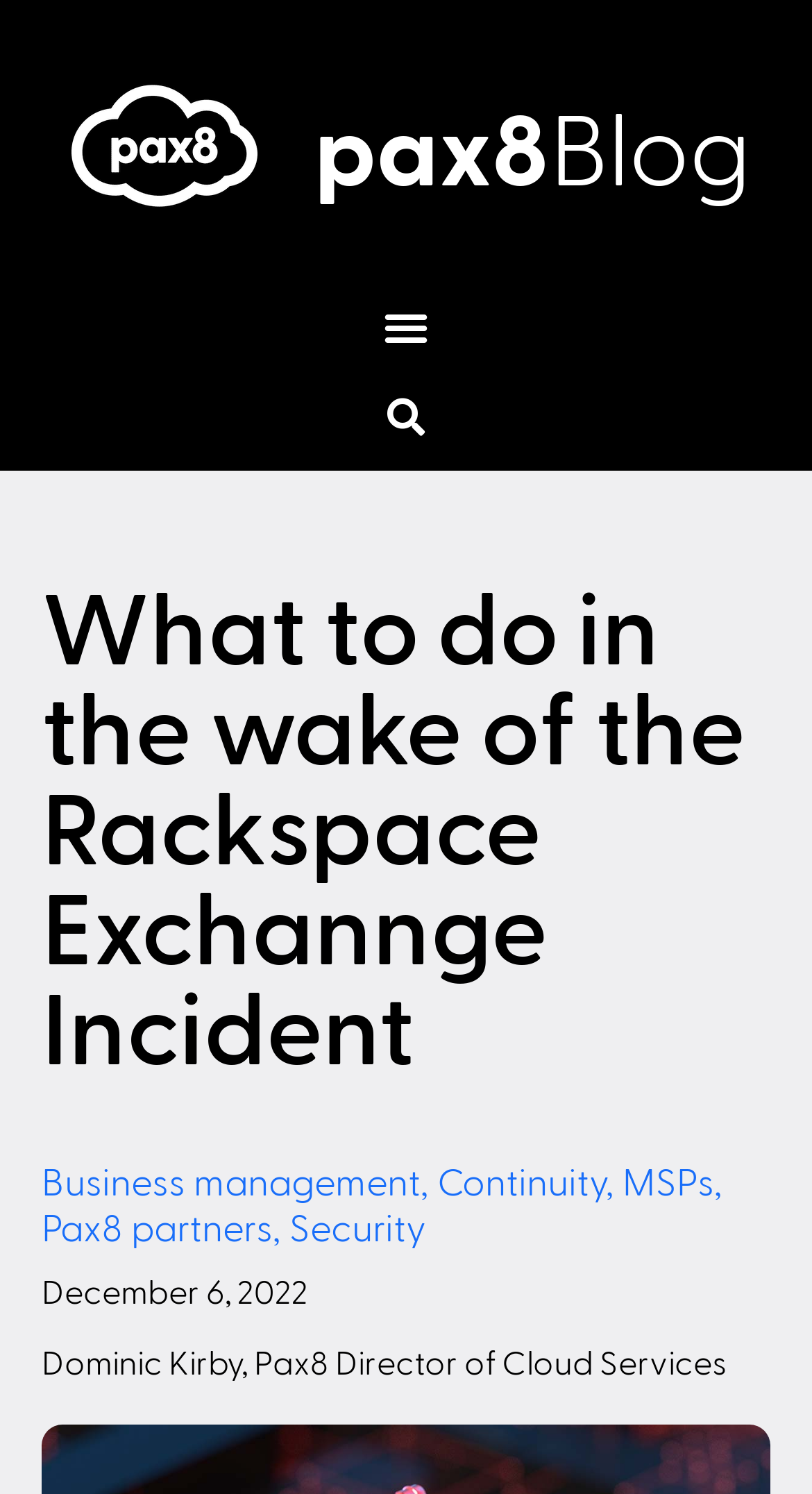Identify the bounding box of the UI element described as follows: "Pax8 partners". Provide the coordinates as four float numbers in the range of 0 to 1 [left, top, right, bottom].

[0.051, 0.805, 0.336, 0.834]